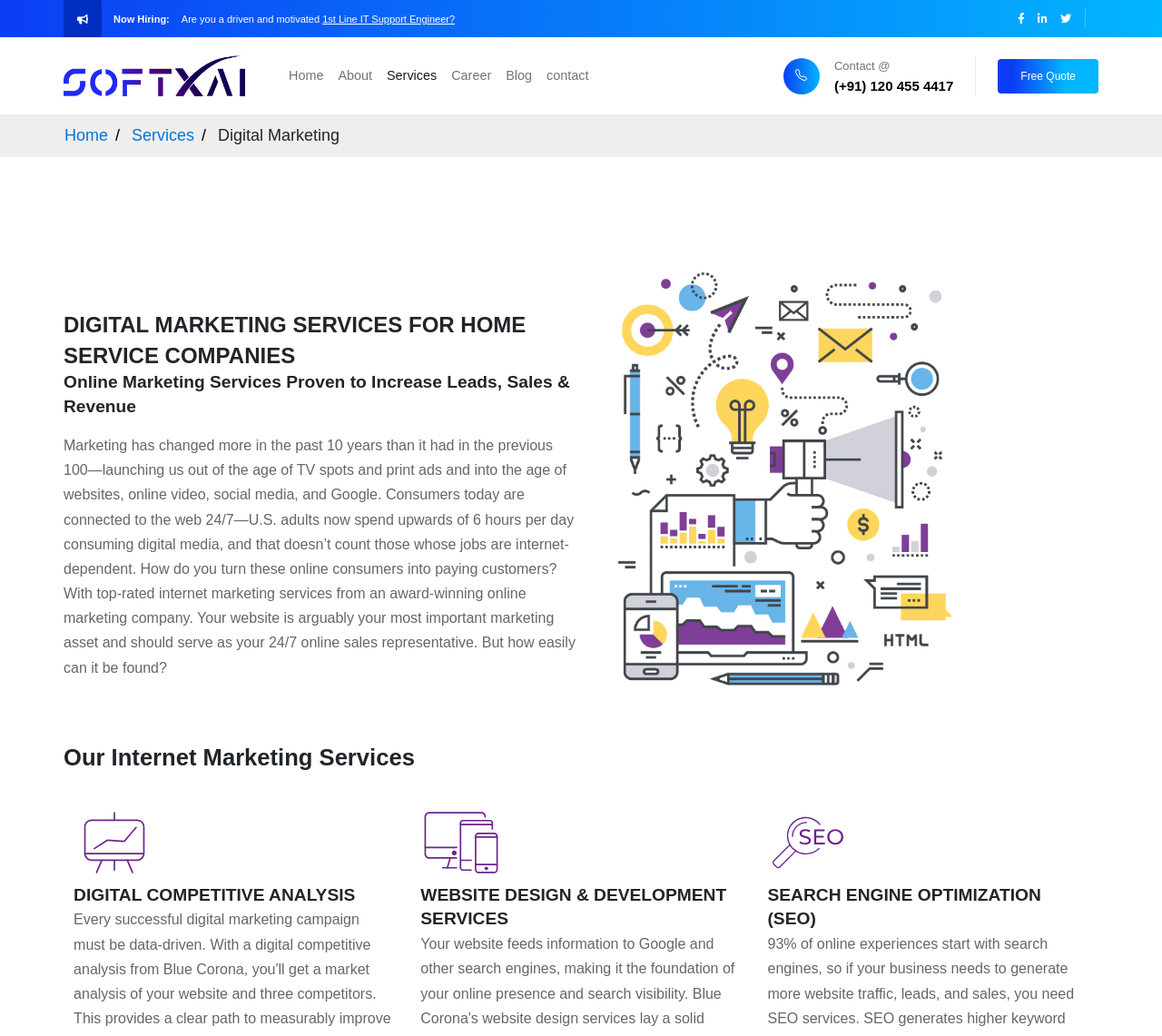What is the primary heading on this webpage?

DIGITAL MARKETING SERVICES FOR HOME SERVICE COMPANIES